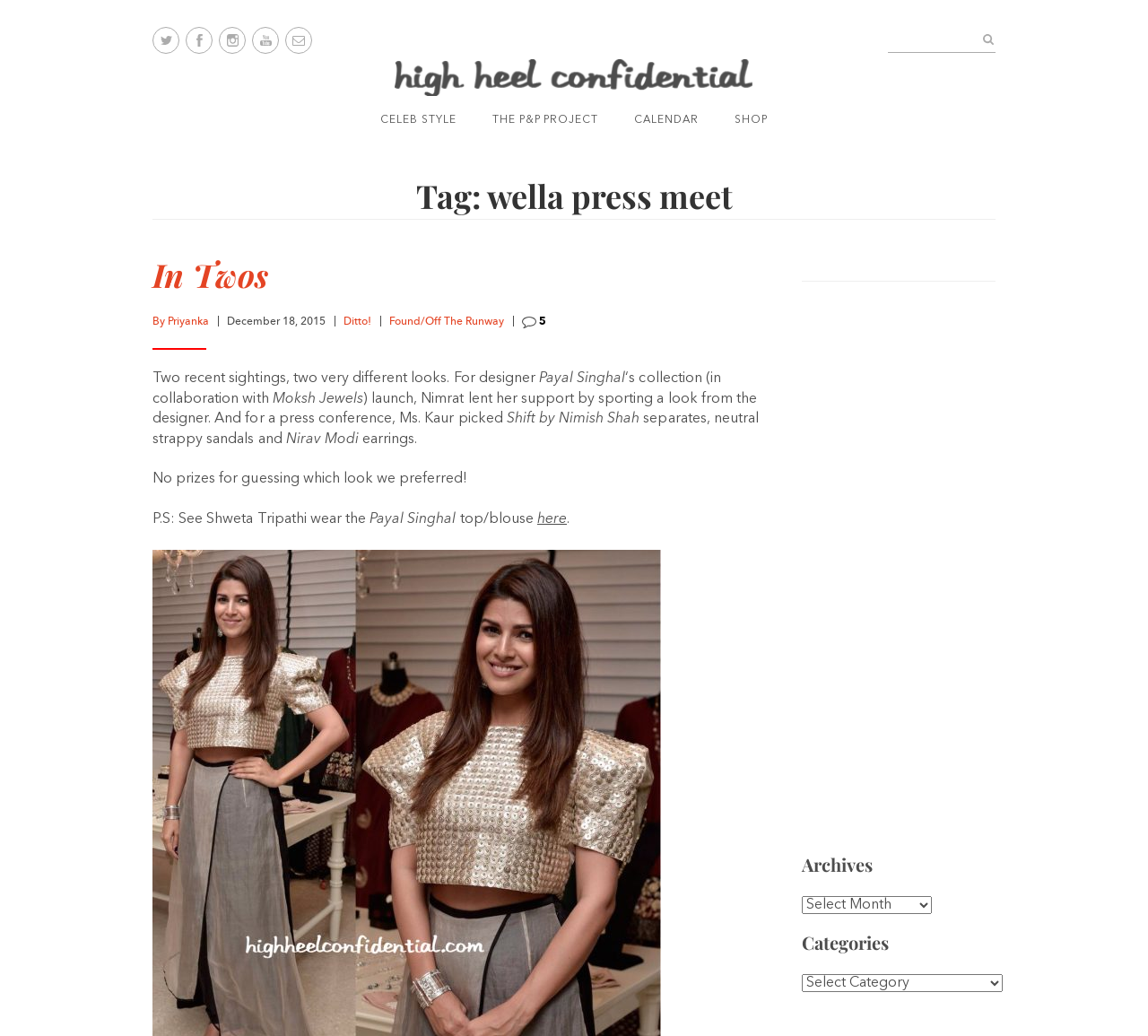Provide a brief response to the question below using a single word or phrase: 
How many links are there in the article section?

7